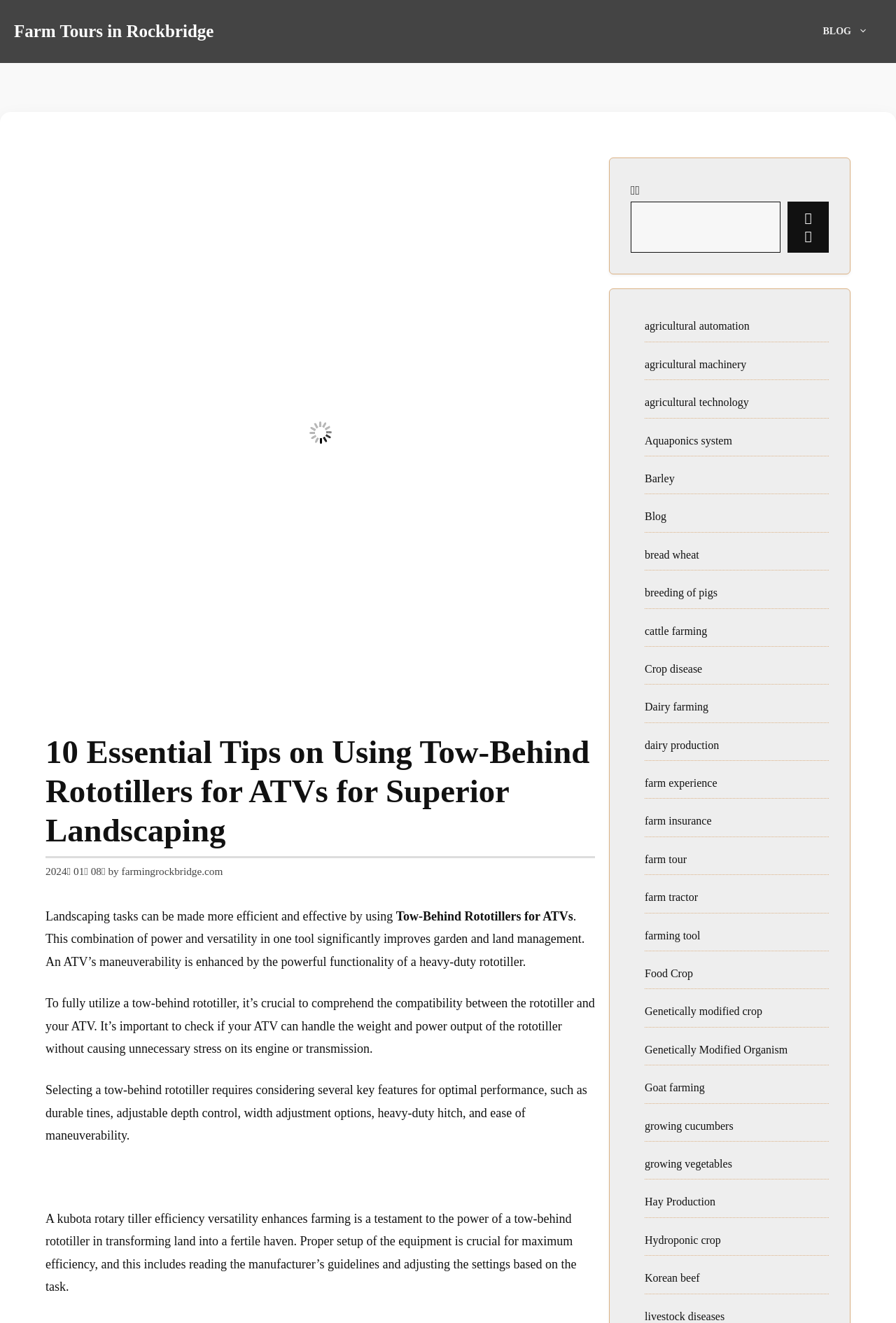Refer to the screenshot and give an in-depth answer to this question: What is the main topic of this webpage?

The main topic of this webpage is about Tow-Behind Rototillers for ATVs, which is evident from the heading '10 Essential Tips on Using Tow-Behind Rototillers for ATVs for Superior Landscaping' and the content that follows, discussing the benefits and key features of using tow-behind rototillers for ATVs in landscaping.